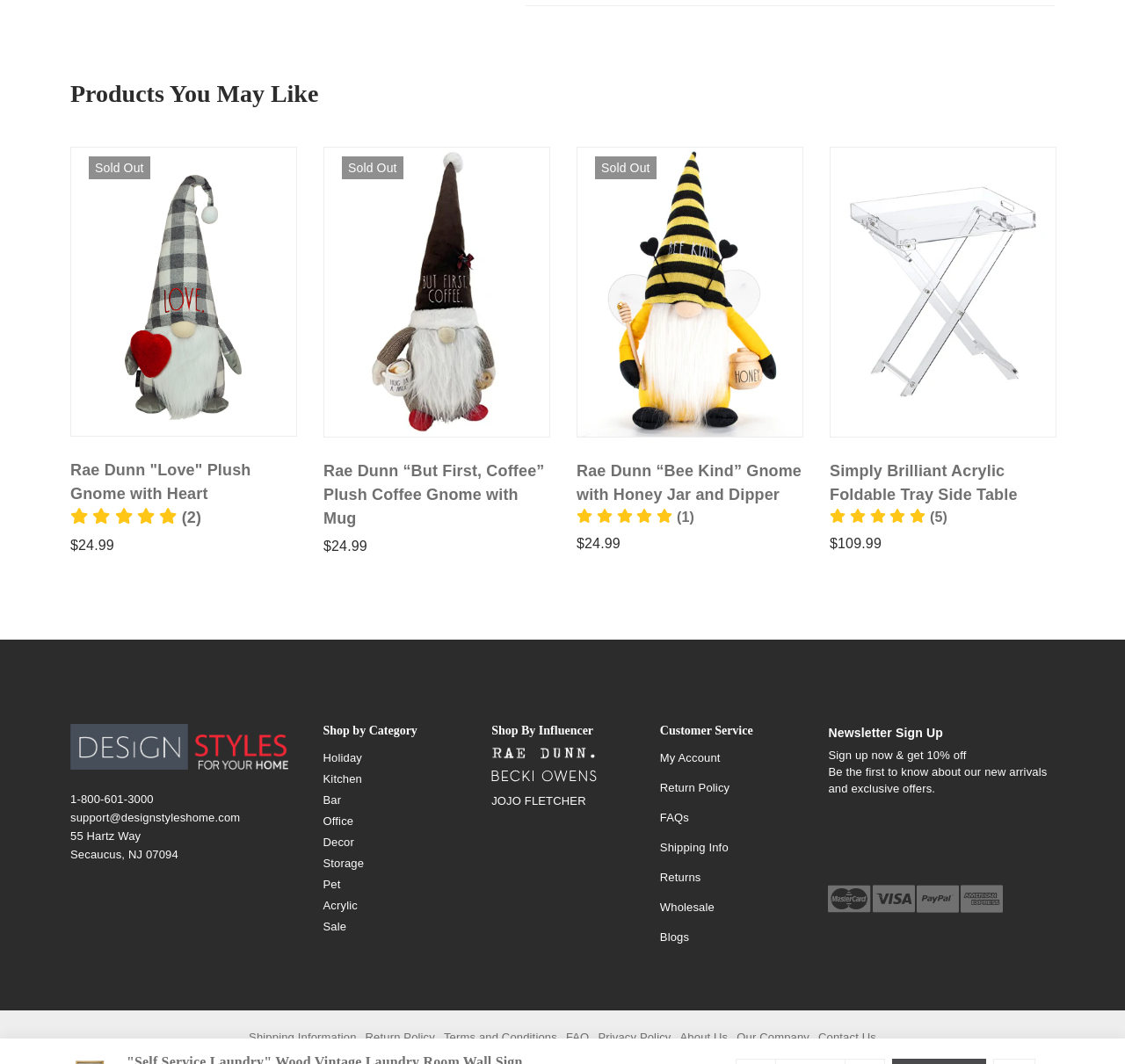Given the element description "name="contact[email]" placeholder="Enter your email"", identify the bounding box of the corresponding UI element.

[0.736, 0.778, 0.898, 0.82]